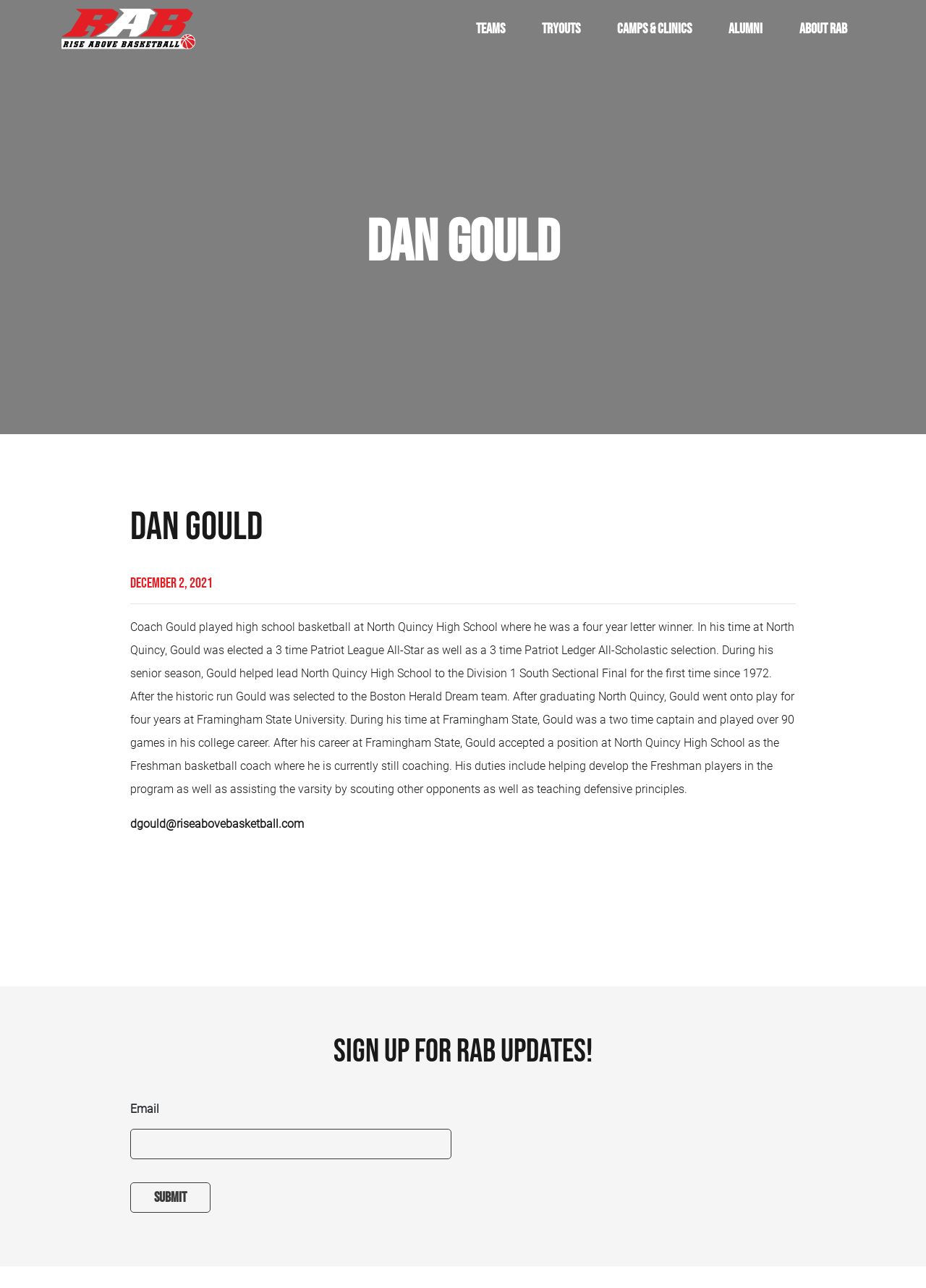Please determine the bounding box of the UI element that matches this description: About RAB. The coordinates should be given as (top-left x, top-left y, bottom-right x, bottom-right y), with all values between 0 and 1.

[0.845, 0.0, 0.934, 0.045]